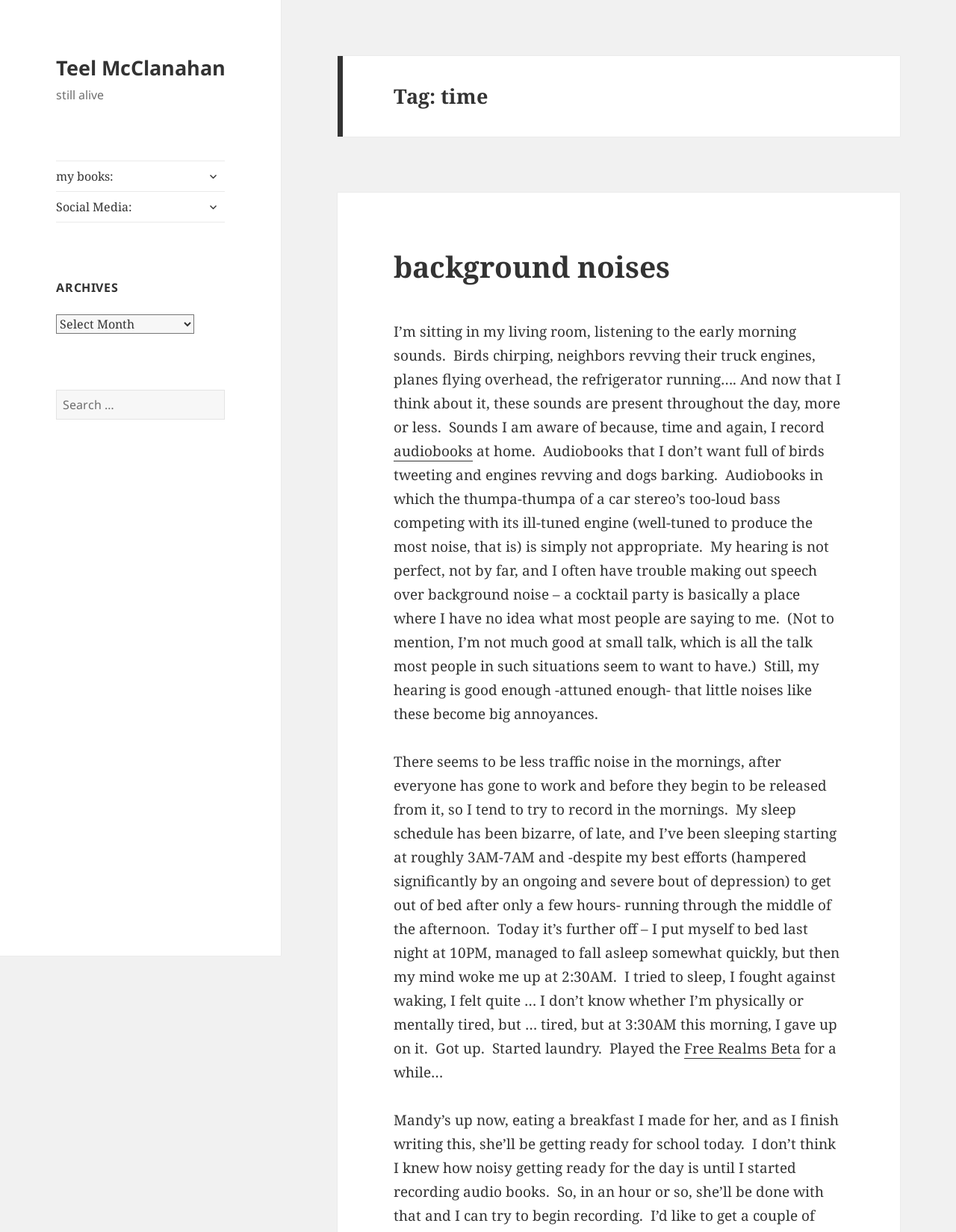Please respond to the question using a single word or phrase:
What is the author's current activity?

recording